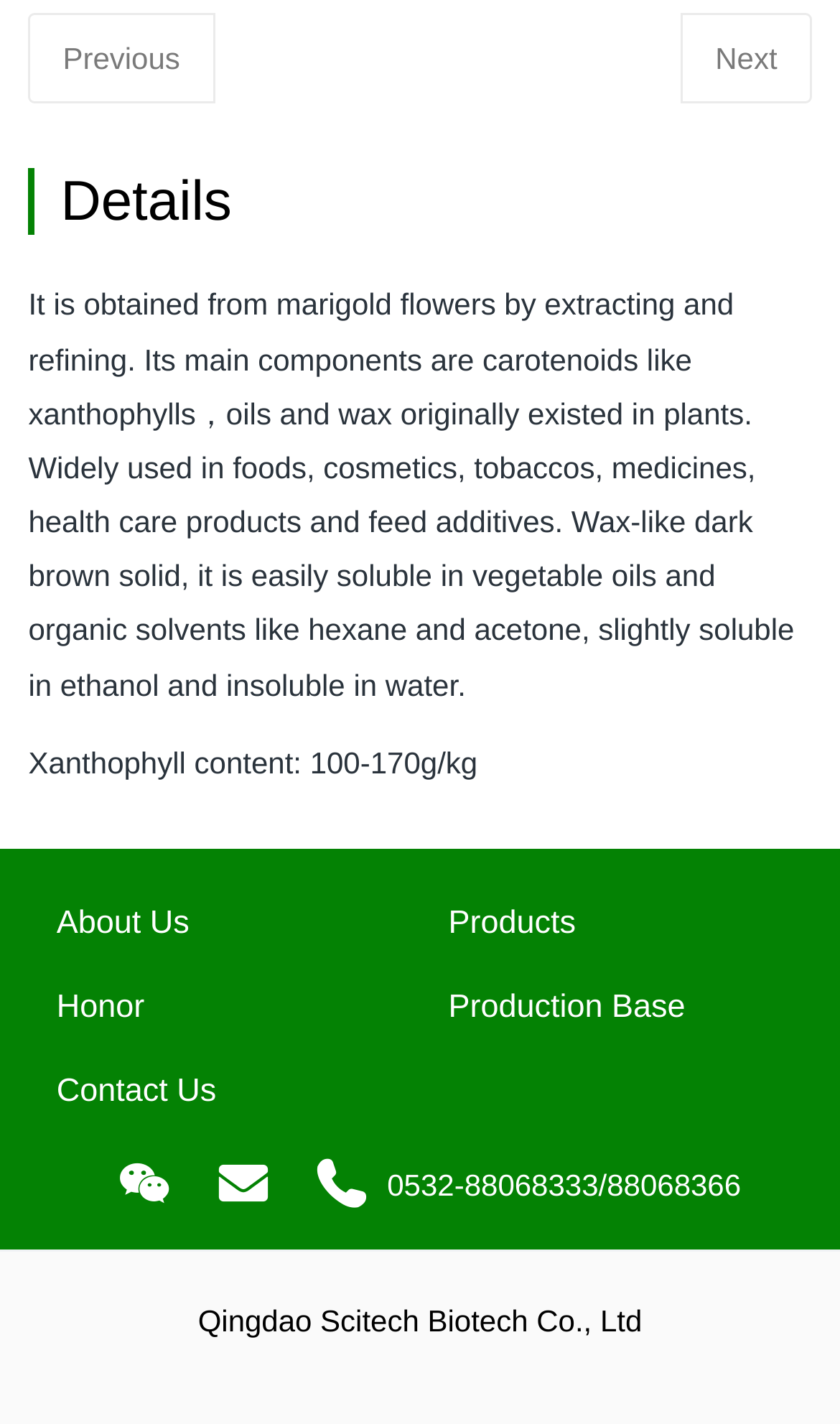Please find the bounding box coordinates of the section that needs to be clicked to achieve this instruction: "contact us".

[0.067, 0.737, 0.466, 0.796]